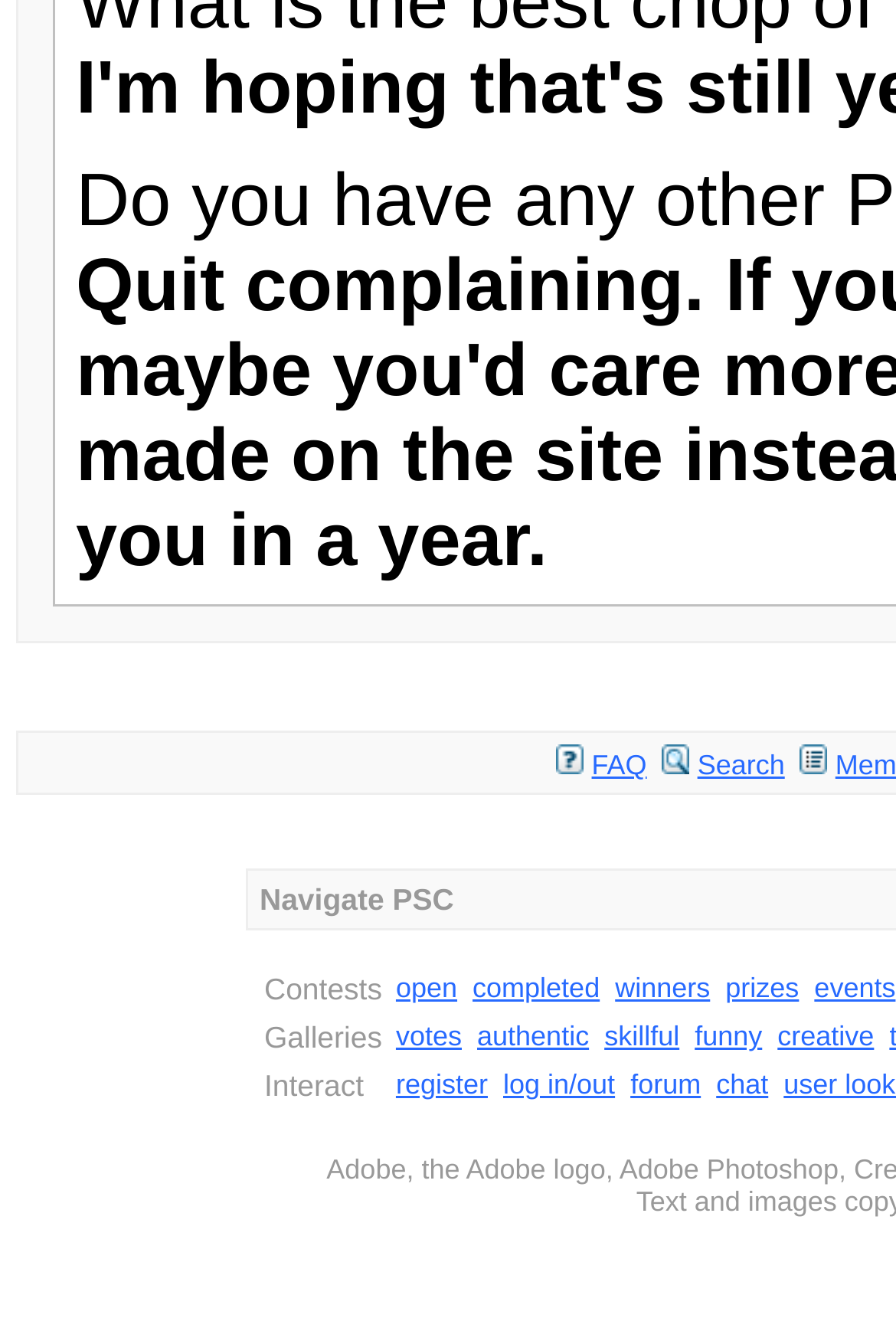Could you locate the bounding box coordinates for the section that should be clicked to accomplish this task: "view FAQs".

[0.621, 0.563, 0.652, 0.586]